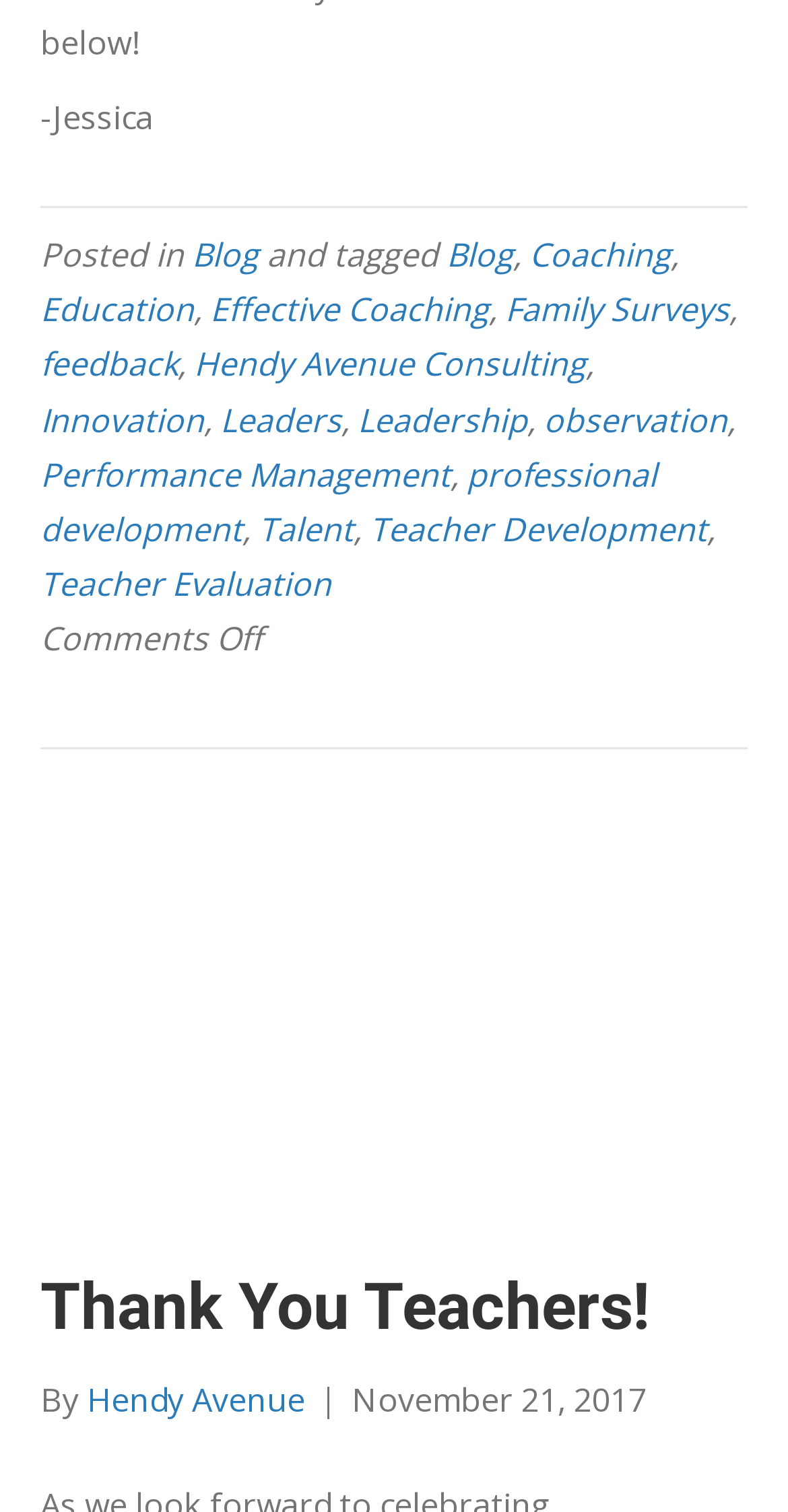Use a single word or phrase to answer the question: 
What is the author of the blog post?

Hendy Avenue